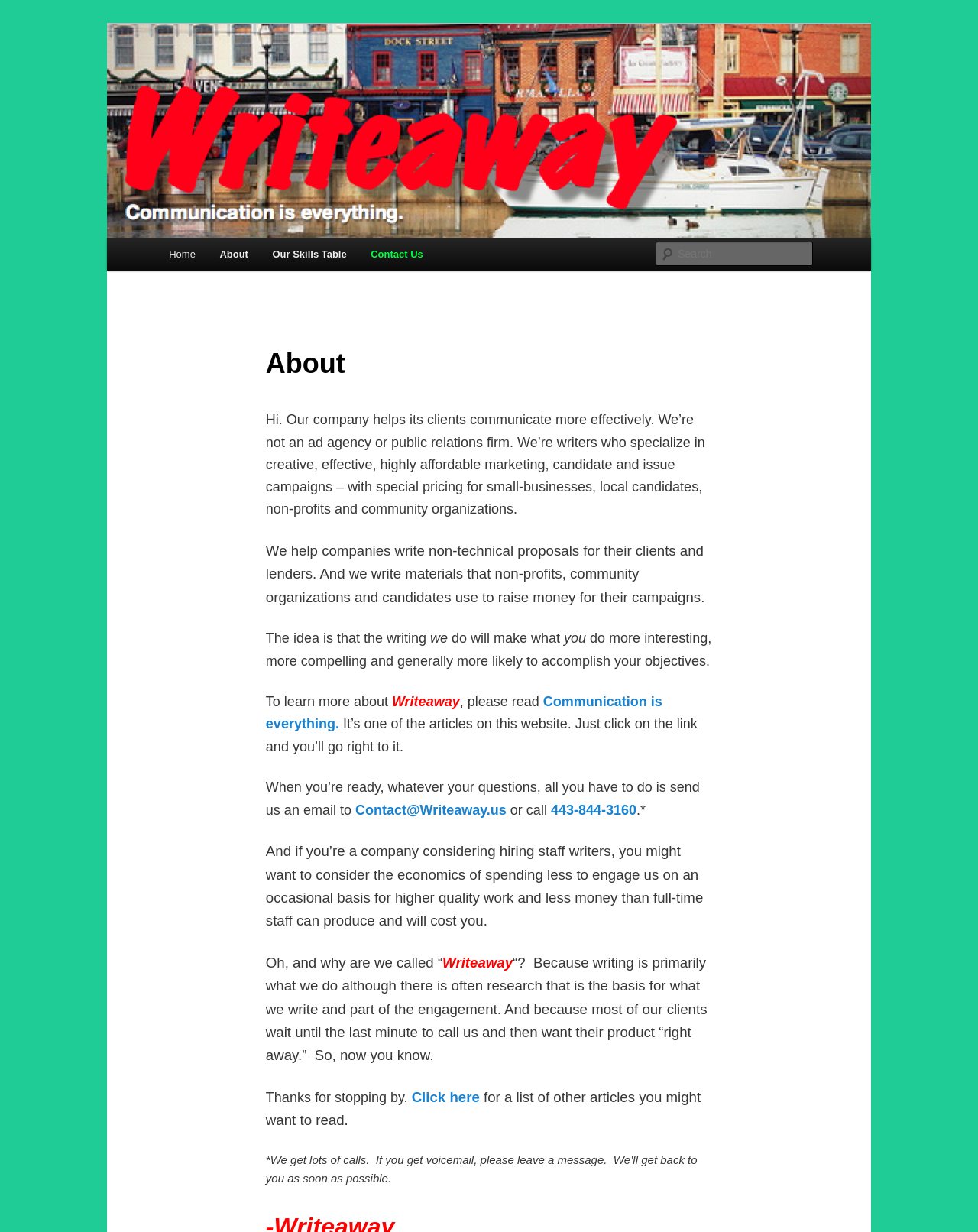Refer to the image and provide a thorough answer to this question:
What is the purpose of the company's writing?

The webpage states that the company's writing will make what you do more interesting, more compelling, and generally more likely to accomplish your objectives.